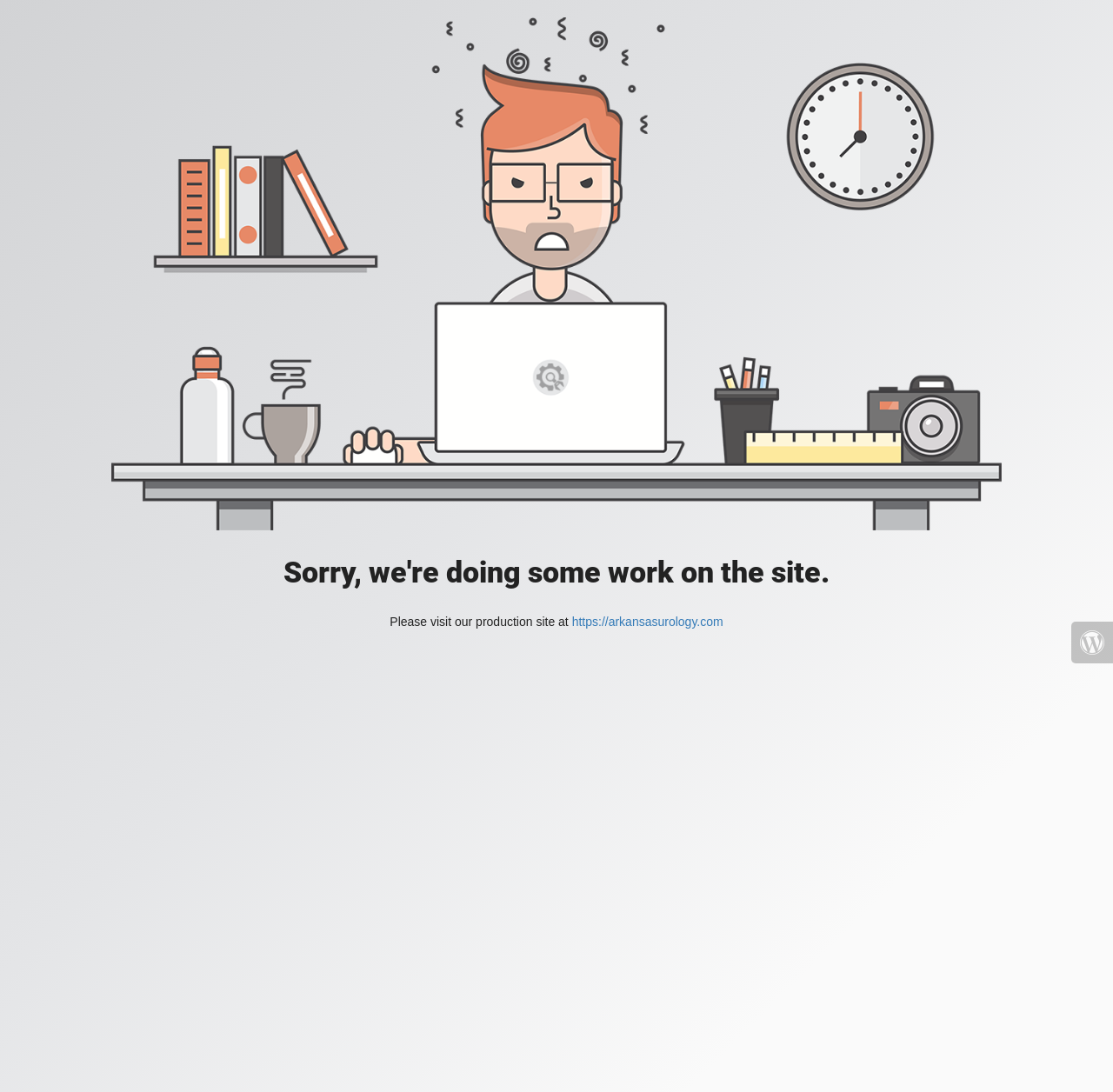Locate the bounding box of the UI element described in the following text: "https://arkansasurology.com".

[0.514, 0.563, 0.65, 0.576]